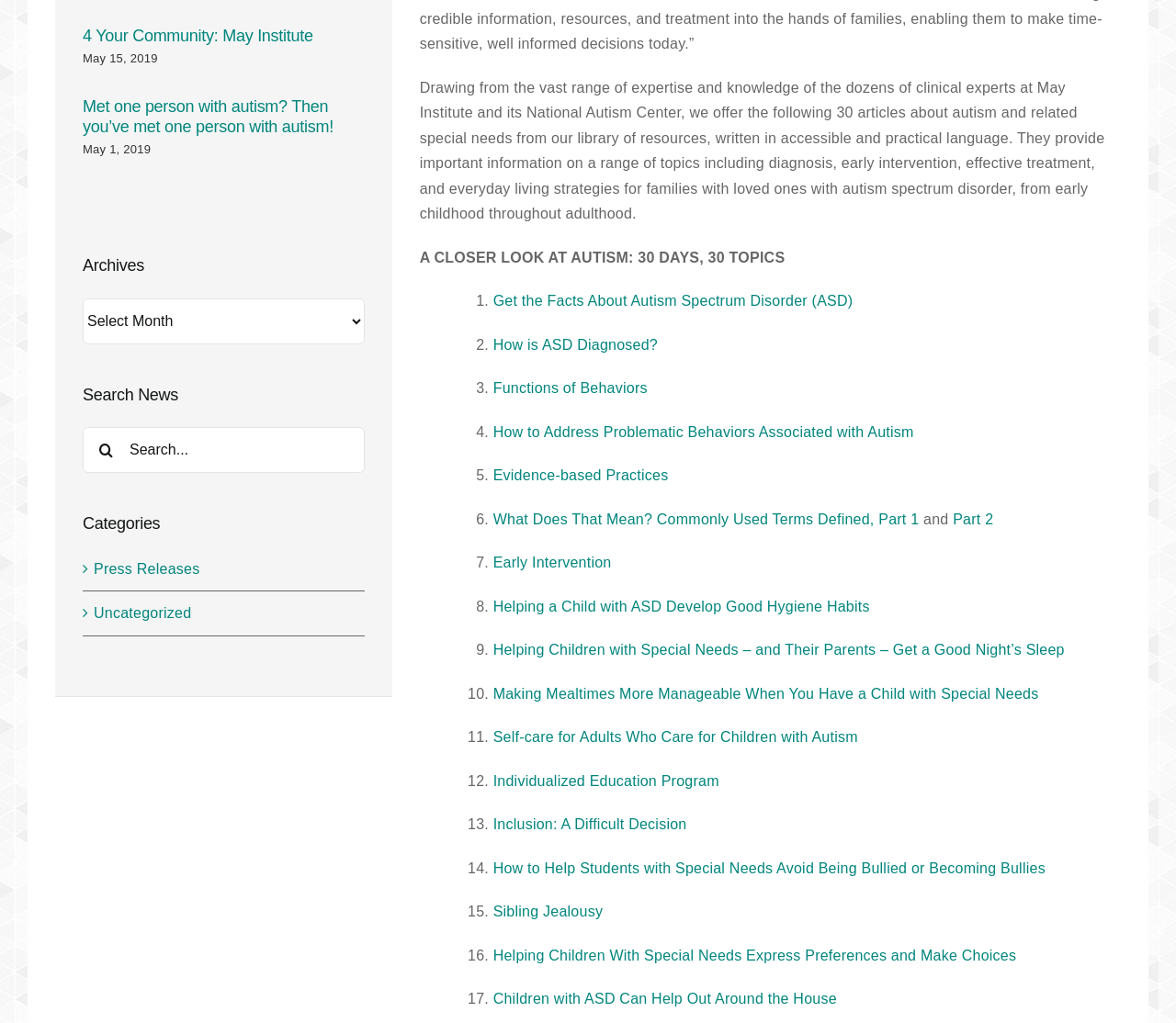Provide the bounding box coordinates, formatted as (top-left x, top-left y, bottom-right x, bottom-right y), with all values being floating point numbers between 0 and 1. Identify the bounding box of the UI element that matches the description: Functions of Behaviors

[0.419, 0.372, 0.551, 0.387]